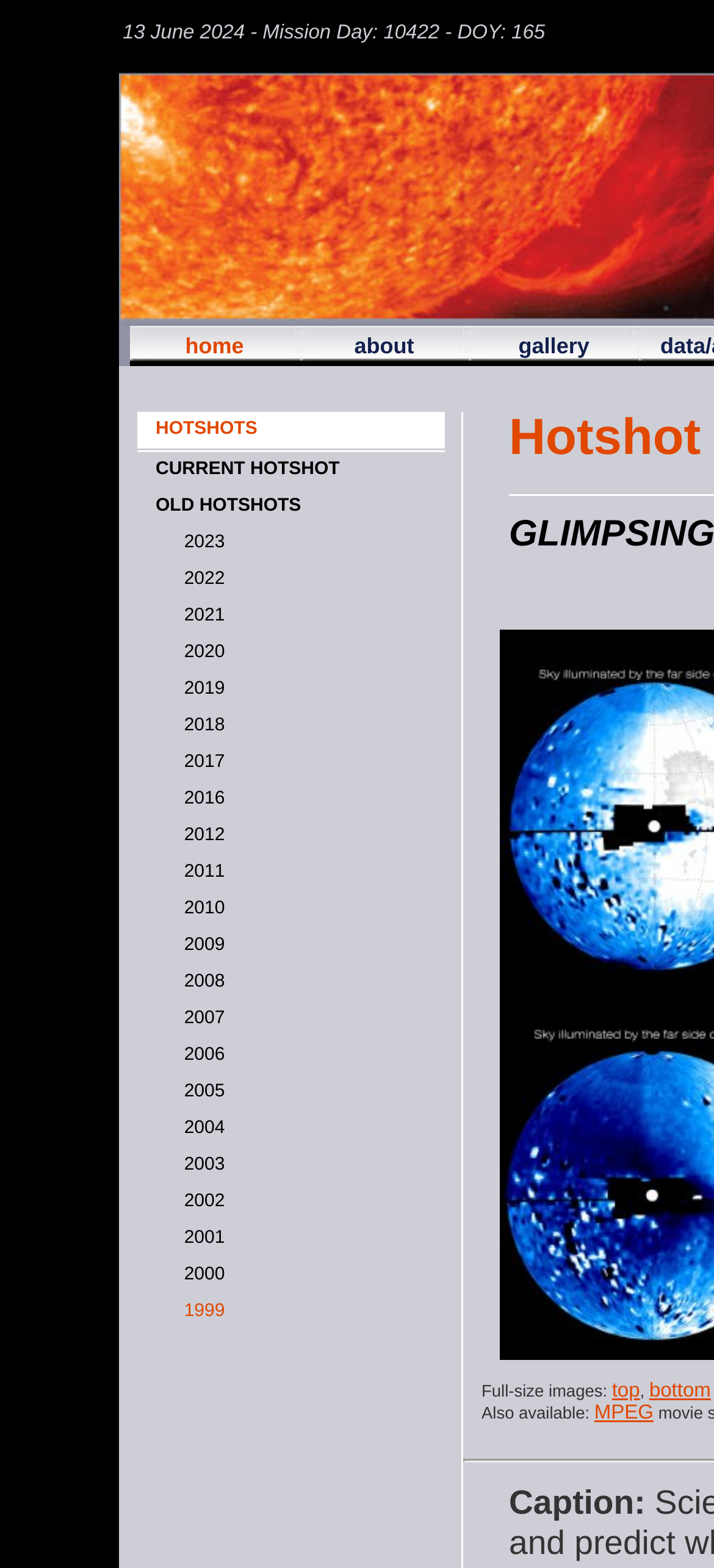Find the main header of the webpage and produce its text content.

GLIMPSING THE FAR SIDE